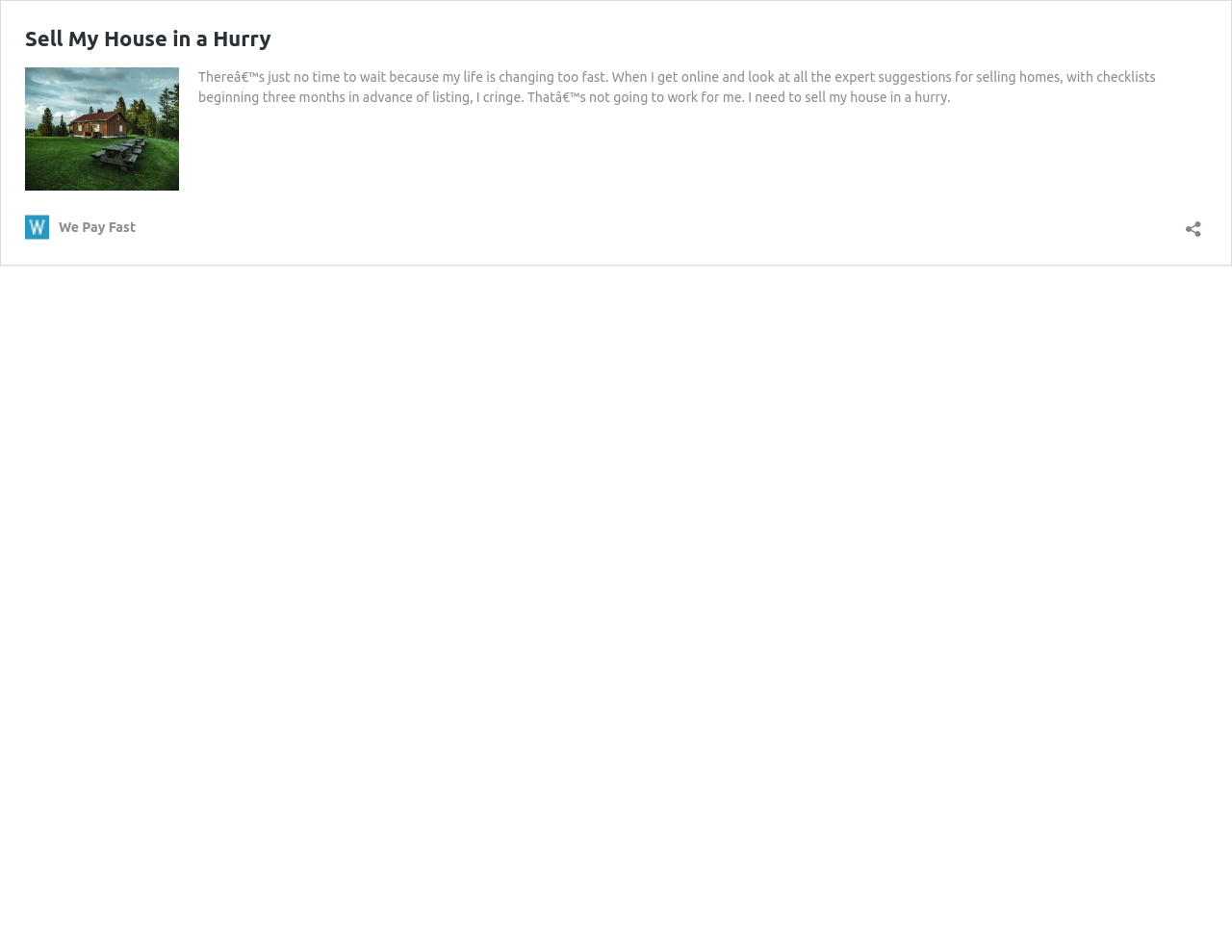What is the main purpose of this website?
We need a detailed and meticulous answer to the question.

Based on the webpage content, it appears that the main purpose of this website is to provide a service for people who need to sell their houses quickly, as indicated by the text 'I need to sell my house in a hurry' and the link 'Sell My House in a Hurry'.